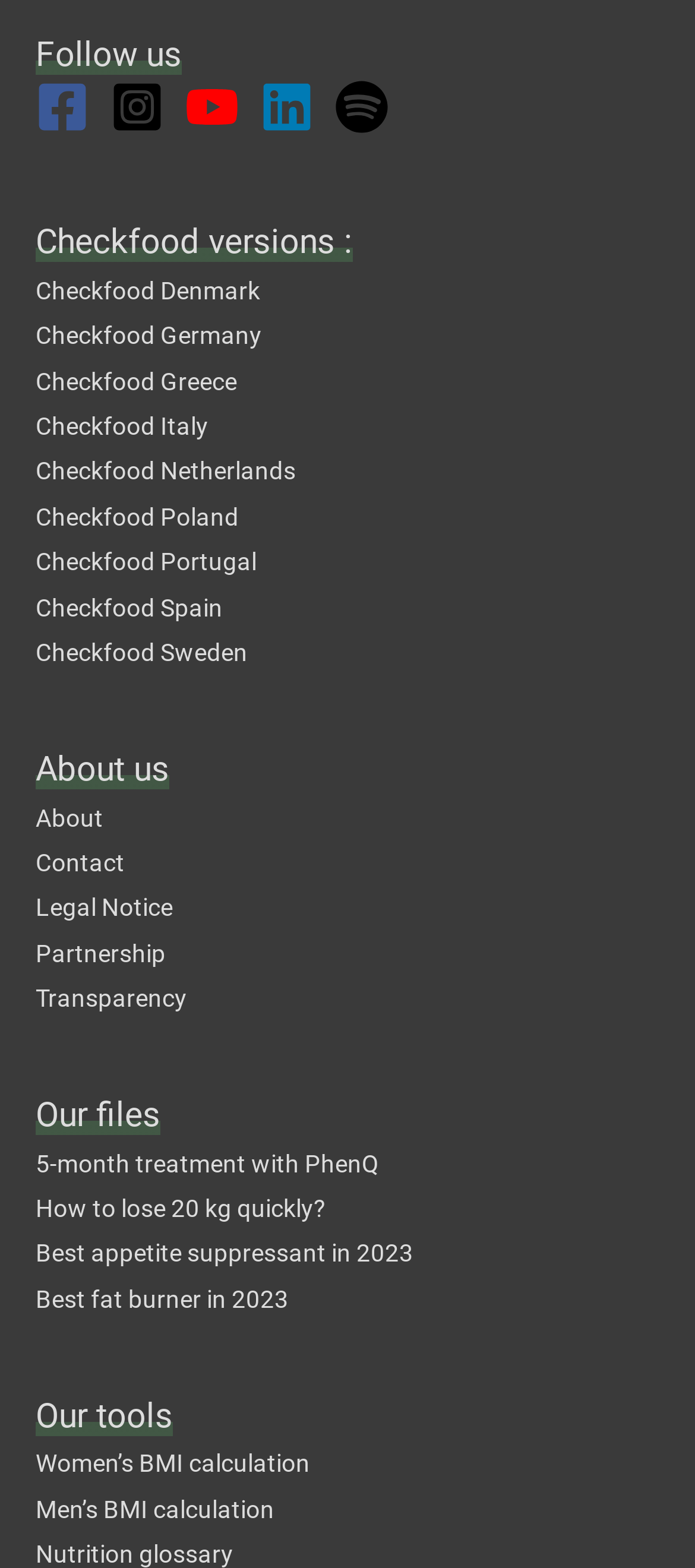Determine the bounding box coordinates of the region to click in order to accomplish the following instruction: "Explore the 'casino' category". Provide the coordinates as four float numbers between 0 and 1, specifically [left, top, right, bottom].

None